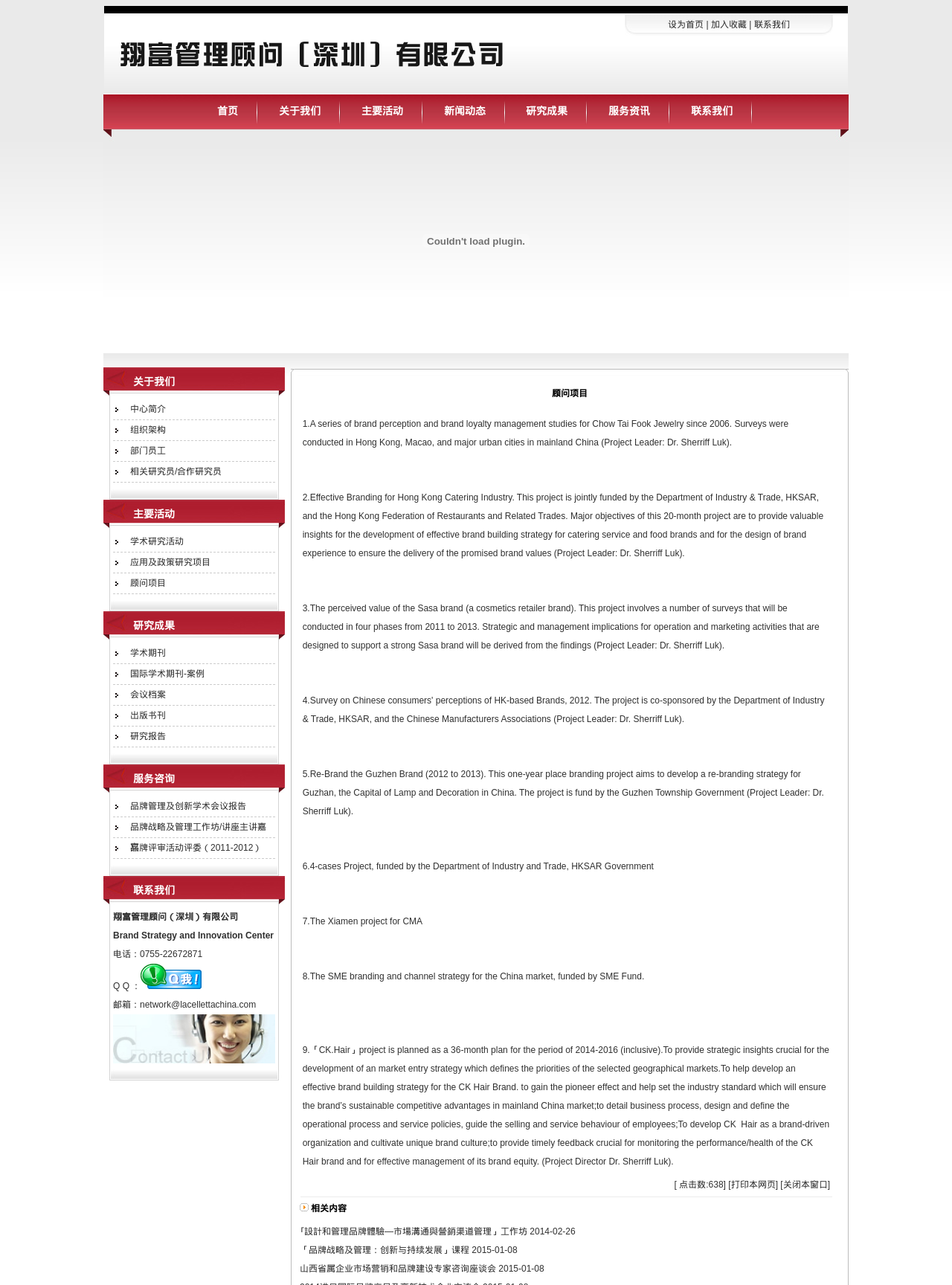What is the last item in the '研究成果' section?
Please provide a detailed and thorough answer to the question.

In the '研究成果' section, I can see a list of items: 学术期刊, 国际学术期刊-案例, 会议档案, 出版书刊, and 研究报告. The last item is 研究报告.